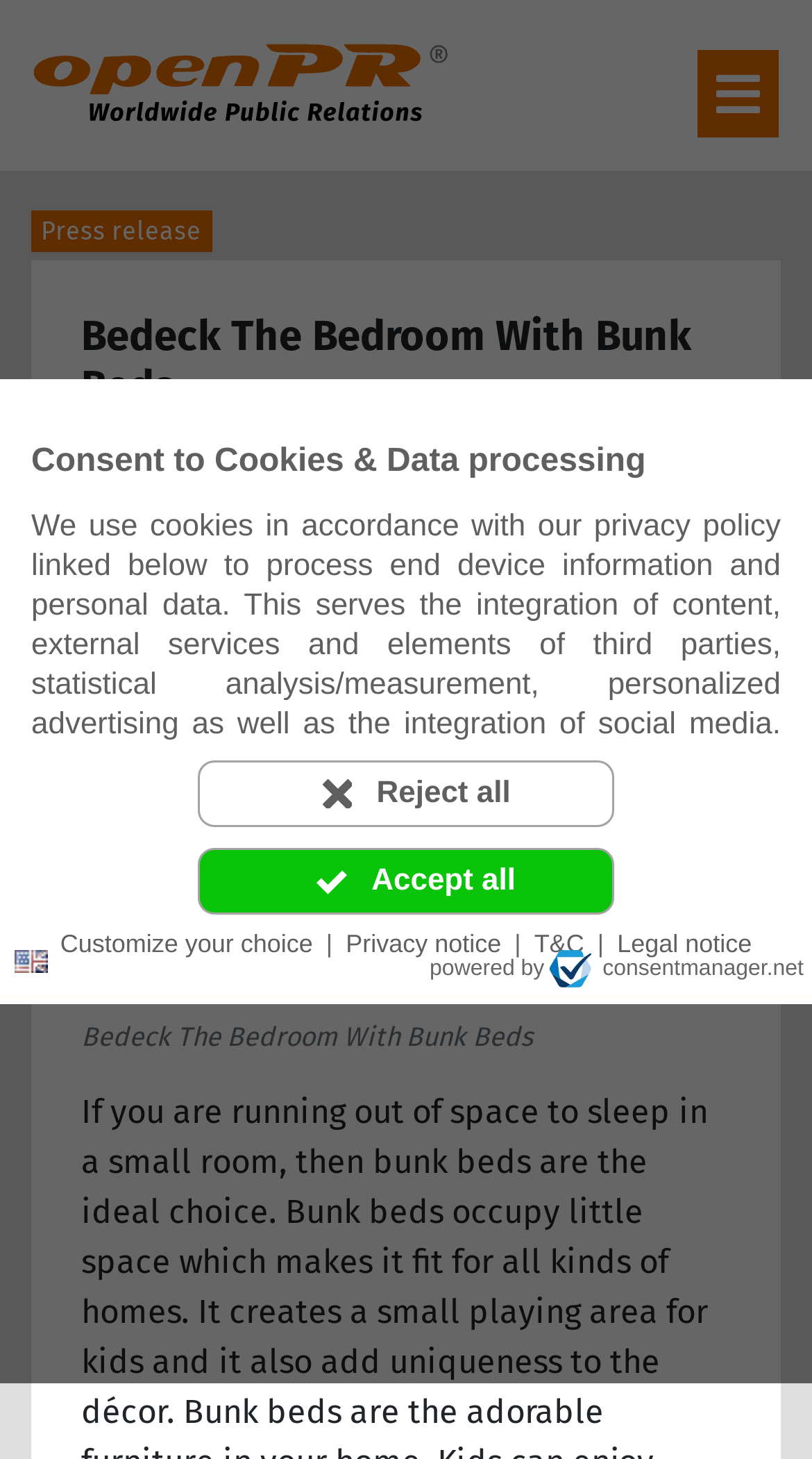Please find the bounding box for the following UI element description. Provide the coordinates in (top-left x, top-left y, bottom-right x, bottom-right y) format, with values between 0 and 1: log in

None